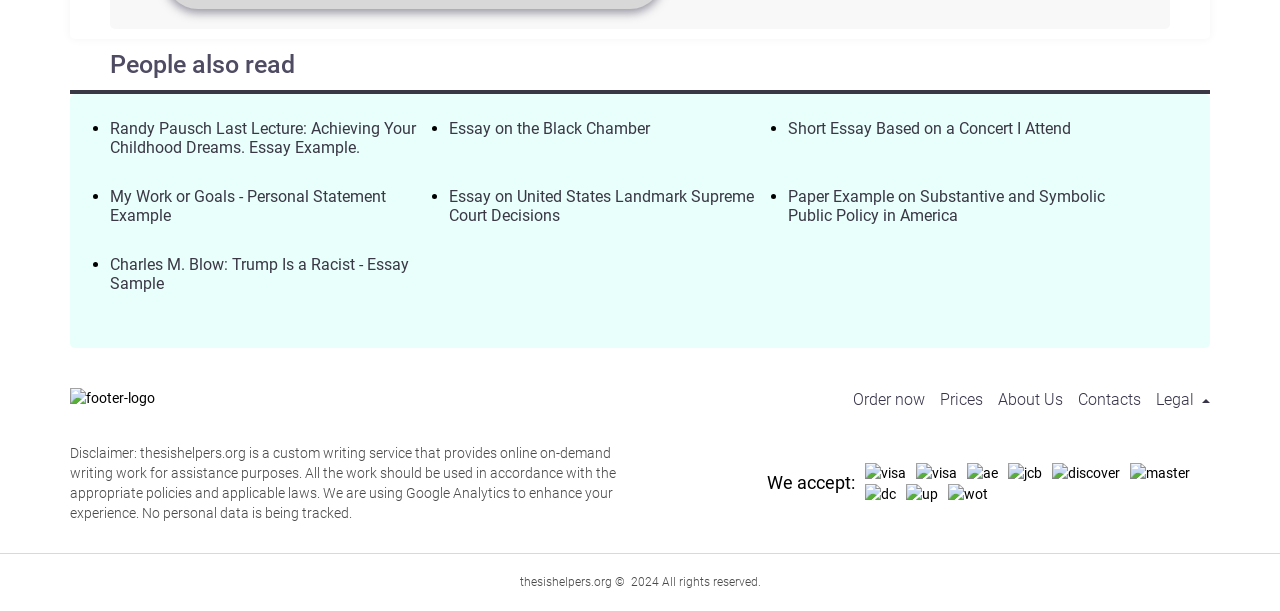Specify the bounding box coordinates of the region I need to click to perform the following instruction: "Click on the 'Randy Pausch Last Lecture: Achieving Your Childhood Dreams. Essay Example.' link". The coordinates must be four float numbers in the range of 0 to 1, i.e., [left, top, right, bottom].

[0.086, 0.195, 0.325, 0.257]